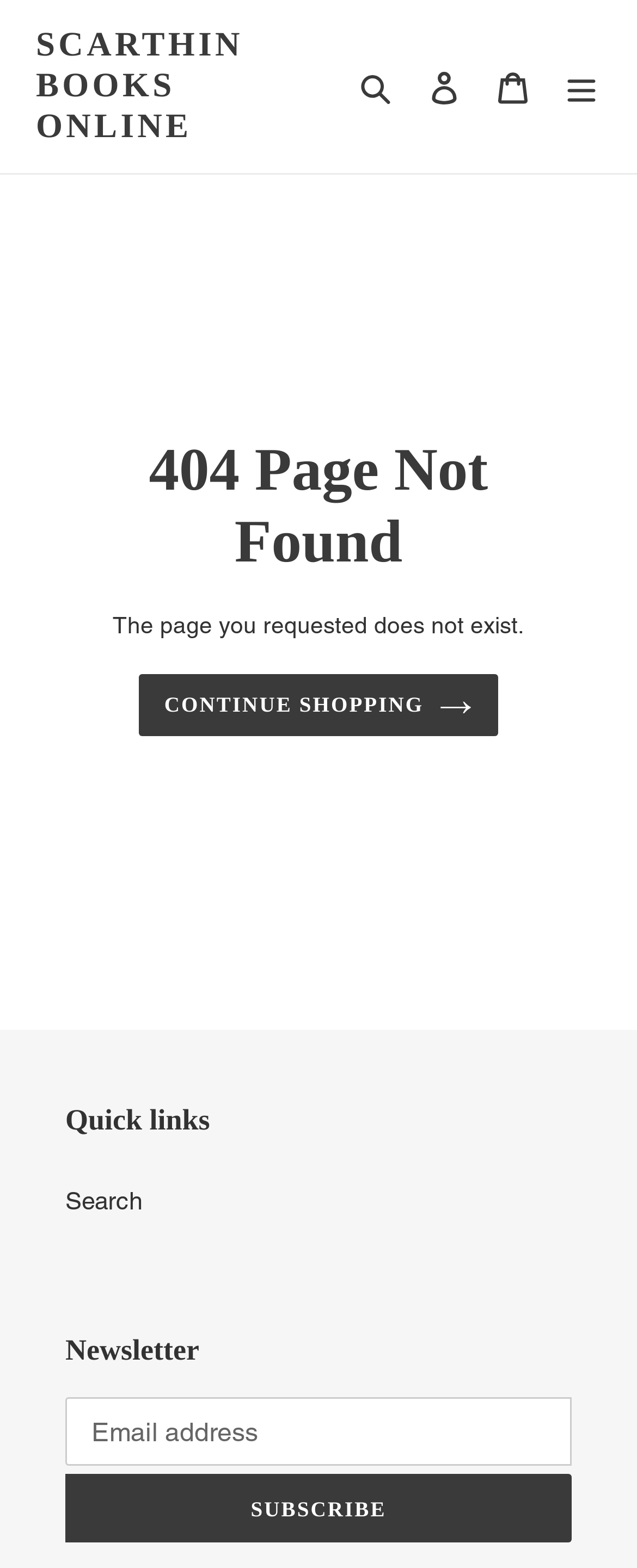What is the current page status?
Please ensure your answer is as detailed and informative as possible.

I determined this by looking at the root element's text content, which indicates that the current page is a 404 error page.